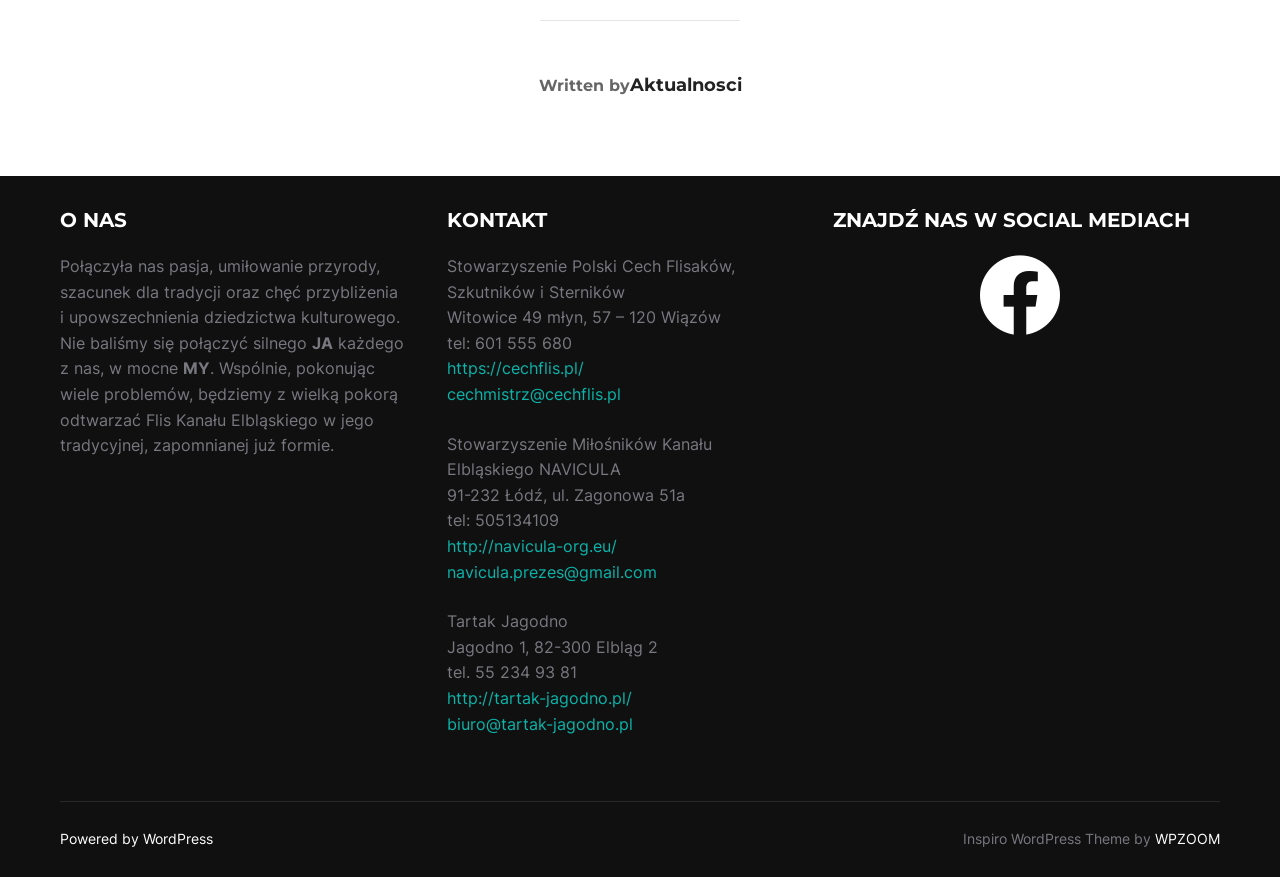How many social media platforms are mentioned?
Based on the content of the image, thoroughly explain and answer the question.

Only one social media platform is mentioned, which is Facebook, represented by the Facebook icon.